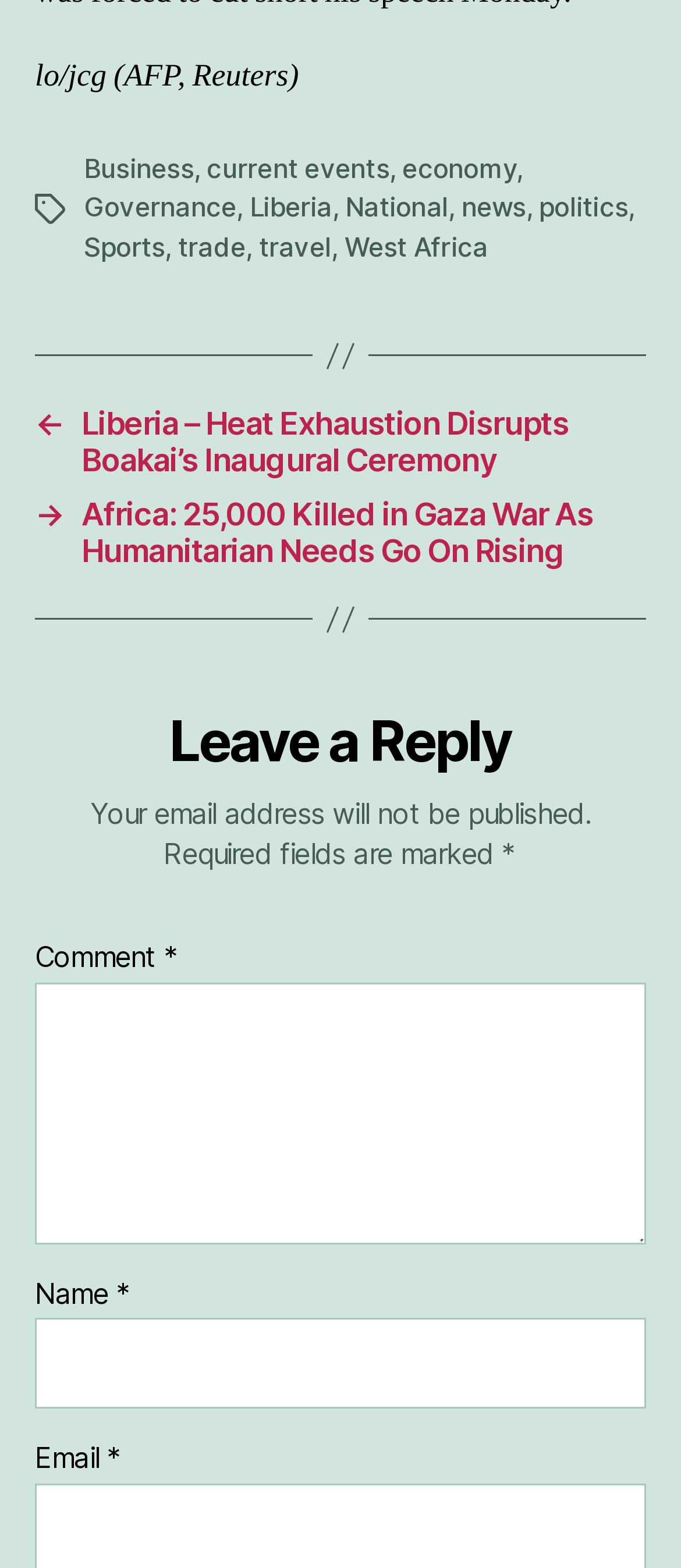Provide a brief response in the form of a single word or phrase:
How many links are present under the 'Post' navigation?

2